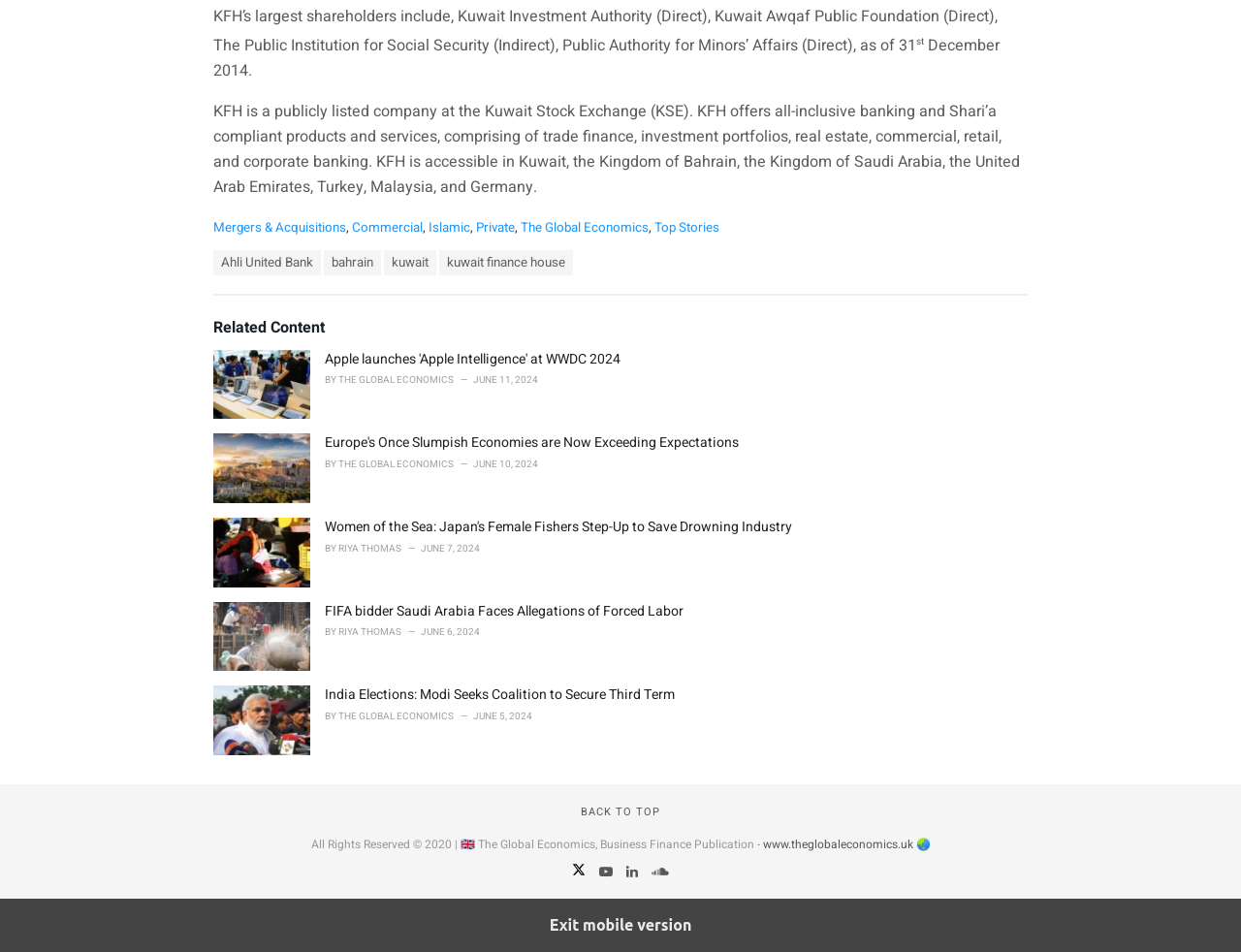Predict the bounding box coordinates of the area that should be clicked to accomplish the following instruction: "Click on 'Mergers & Acquisitions'". The bounding box coordinates should consist of four float numbers between 0 and 1, i.e., [left, top, right, bottom].

[0.172, 0.23, 0.279, 0.25]